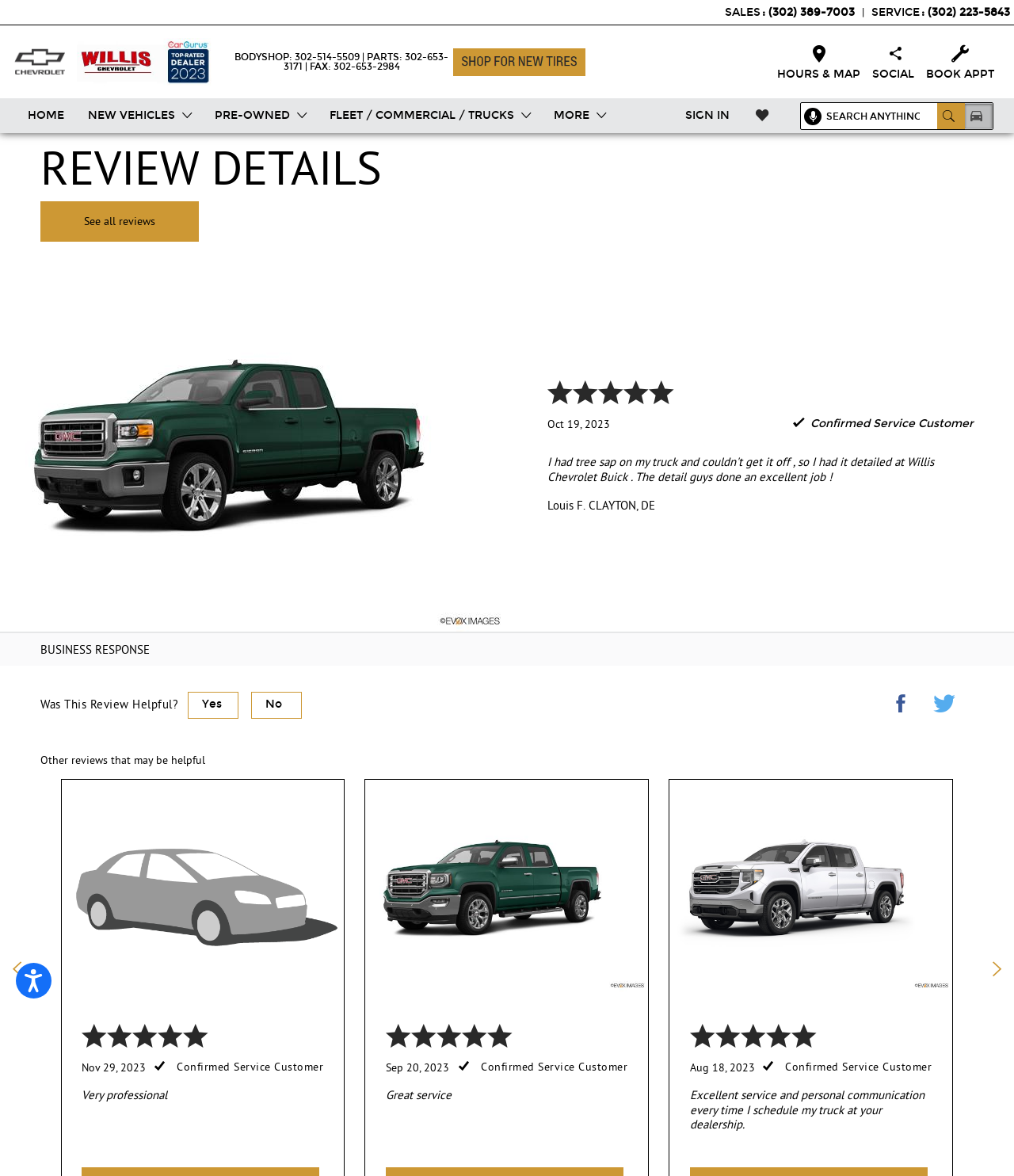Please specify the bounding box coordinates of the clickable section necessary to execute the following command: "View 'Hours & Map'".

[0.766, 0.035, 0.848, 0.069]